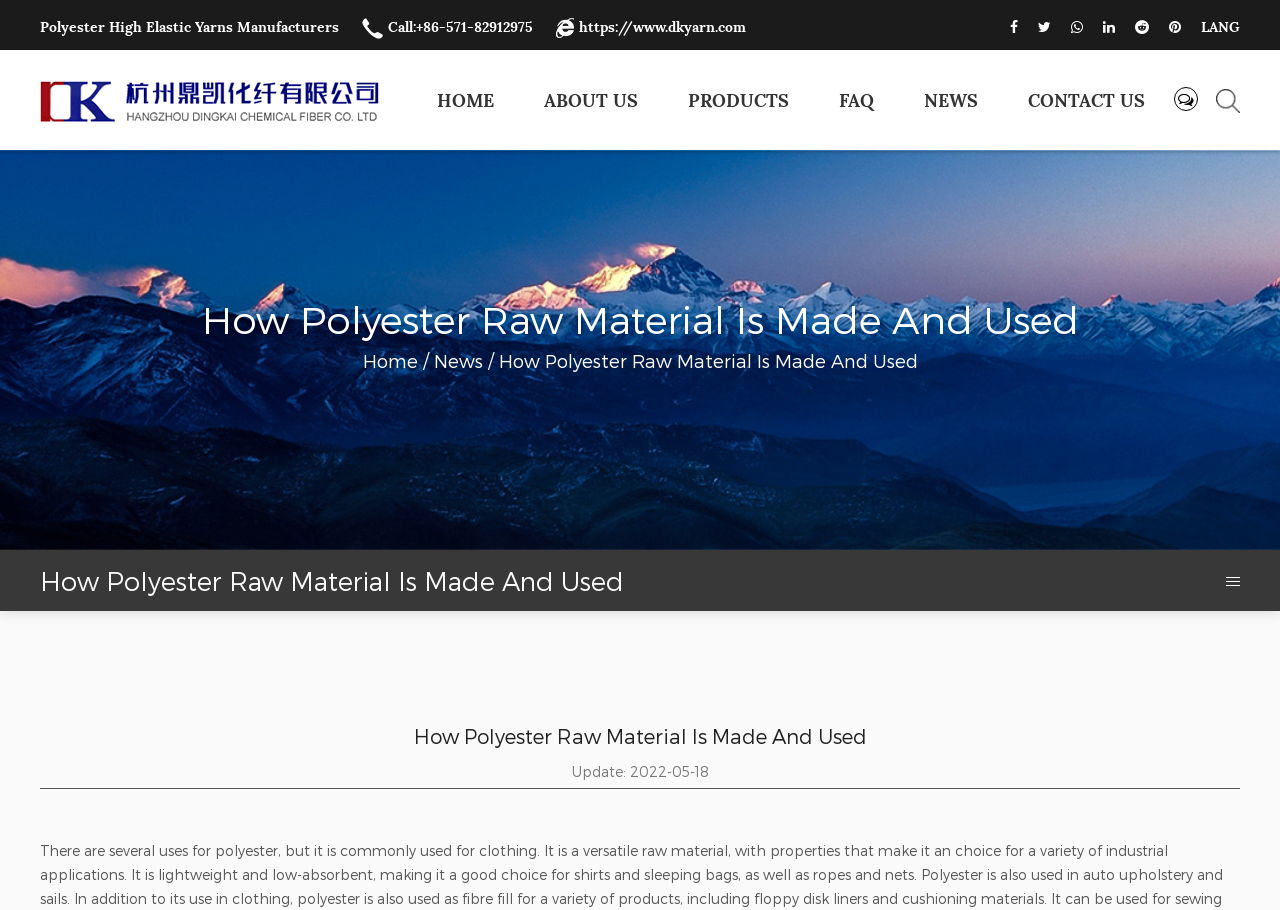Identify the bounding box of the HTML element described here: "parent_node: Comment name="comment"". Provide the coordinates as four float numbers between 0 and 1: [left, top, right, bottom].

None